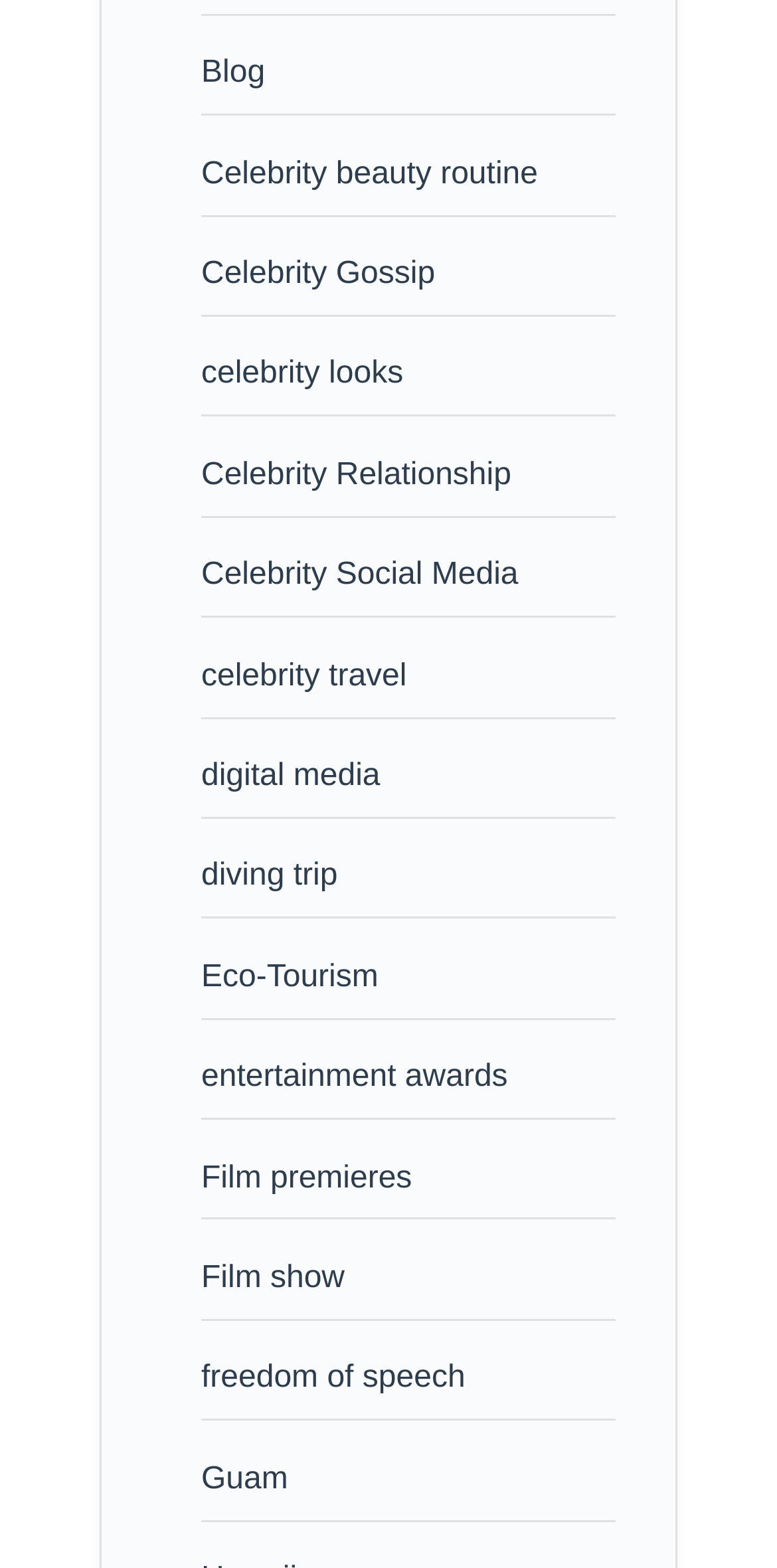Kindly determine the bounding box coordinates for the clickable area to achieve the given instruction: "Learn about eco-tourism".

[0.259, 0.612, 0.487, 0.634]